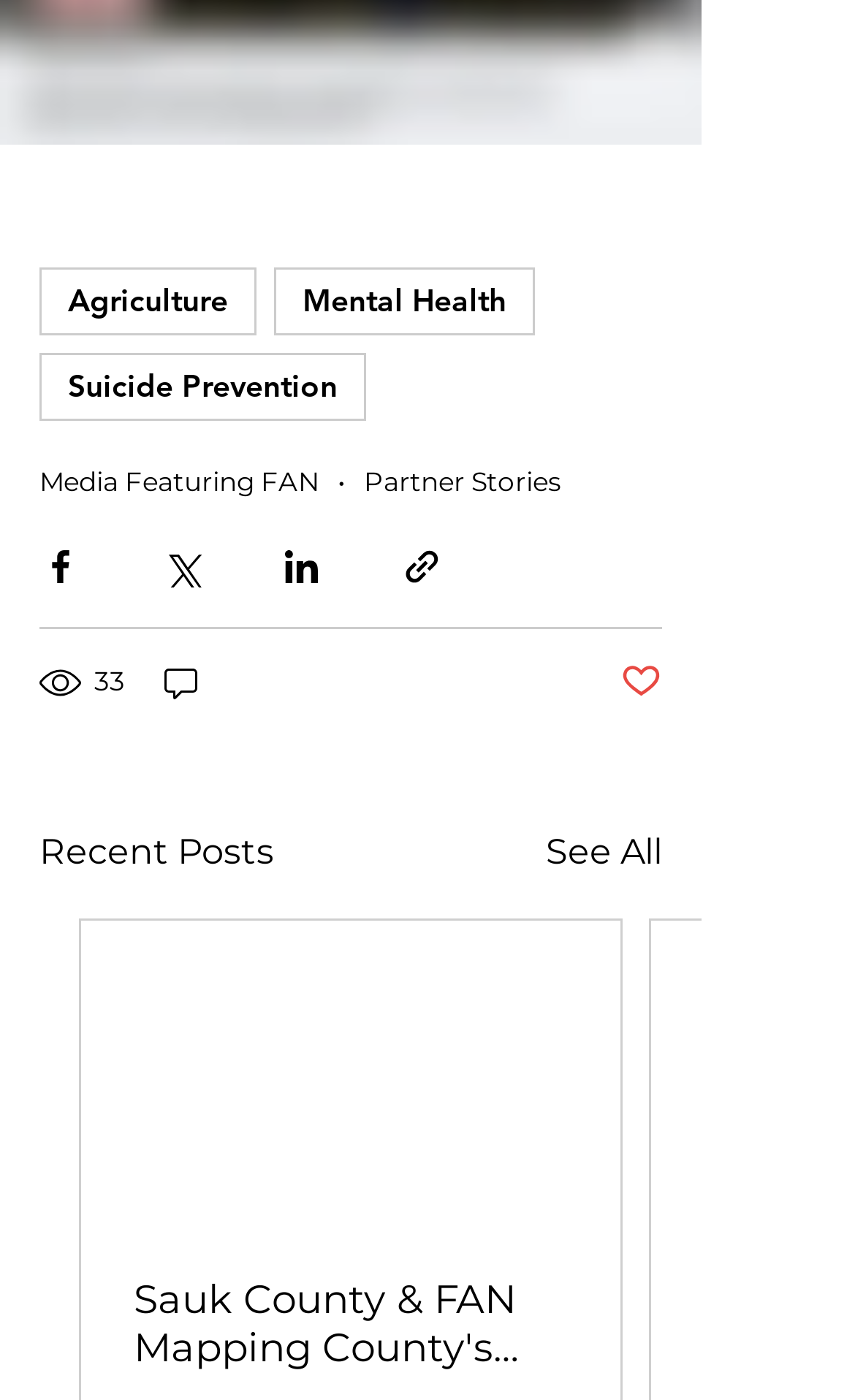Calculate the bounding box coordinates for the UI element based on the following description: "Post not marked as liked". Ensure the coordinates are four float numbers between 0 and 1, i.e., [left, top, right, bottom].

[0.726, 0.471, 0.774, 0.504]